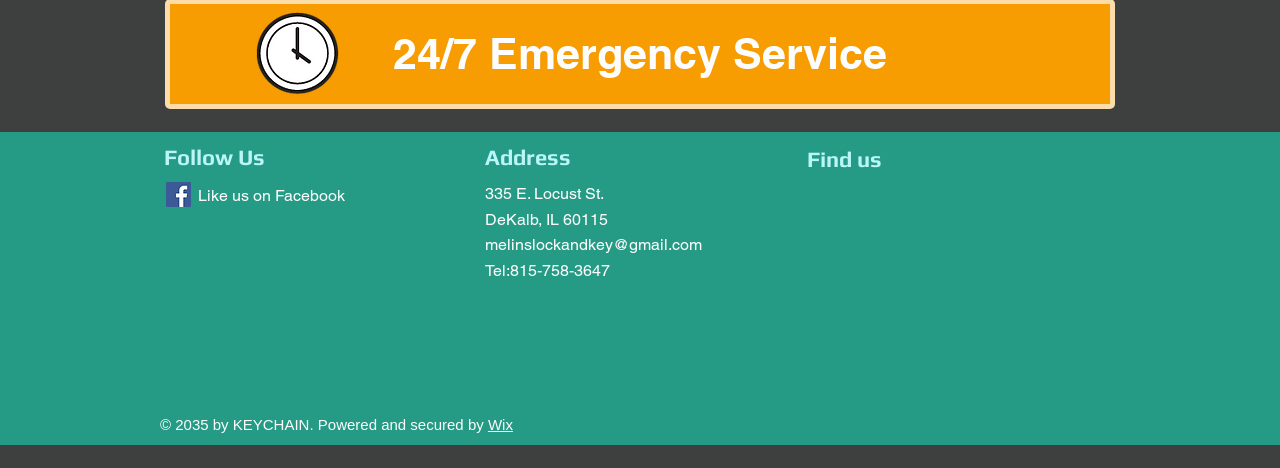What platform is the website powered by?
Use the screenshot to answer the question with a single word or phrase.

Wix